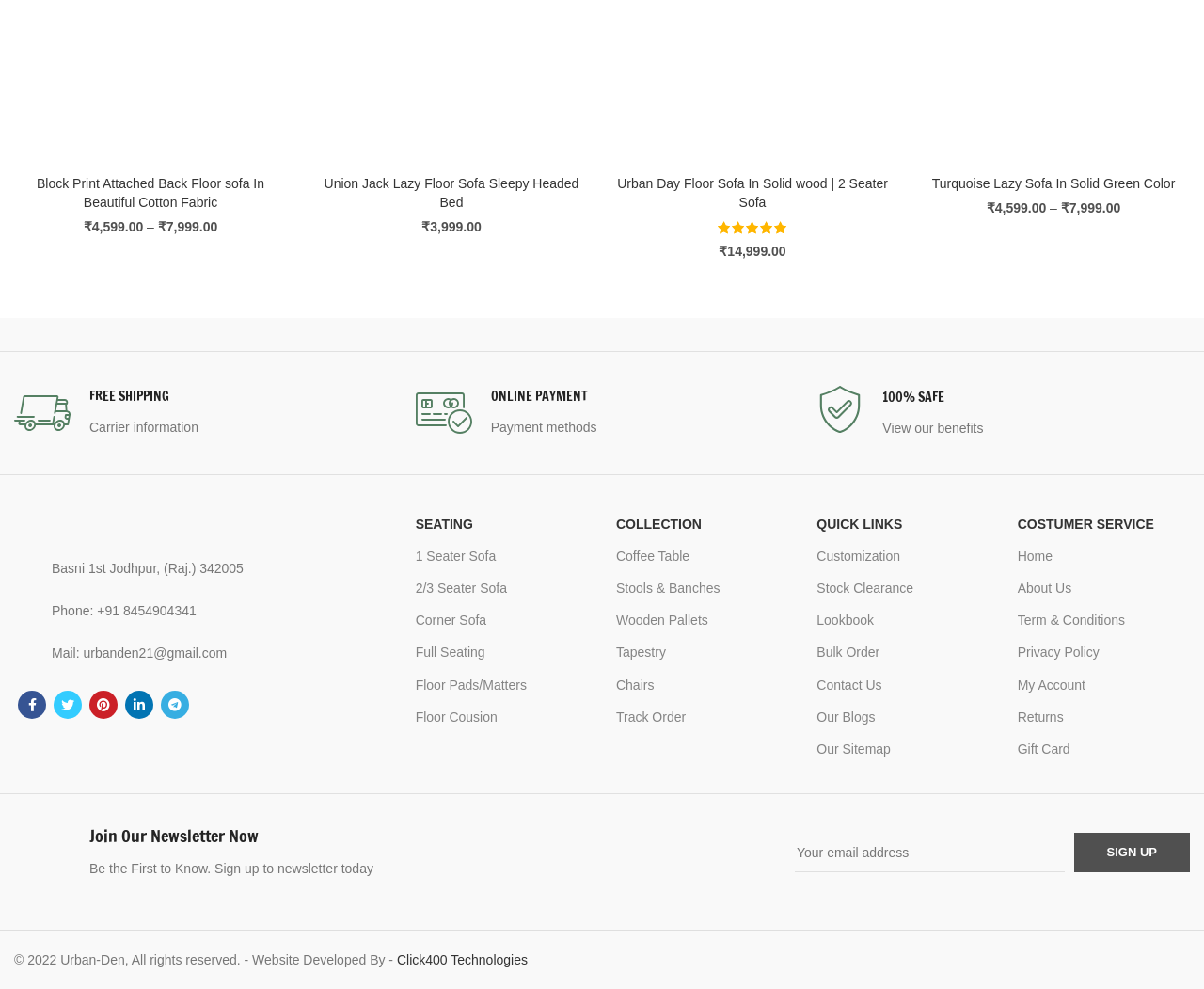Please predict the bounding box coordinates of the element's region where a click is necessary to complete the following instruction: "Contact Us through the customer service link". The coordinates should be represented by four float numbers between 0 and 1, i.e., [left, top, right, bottom].

[0.845, 0.676, 0.988, 0.709]